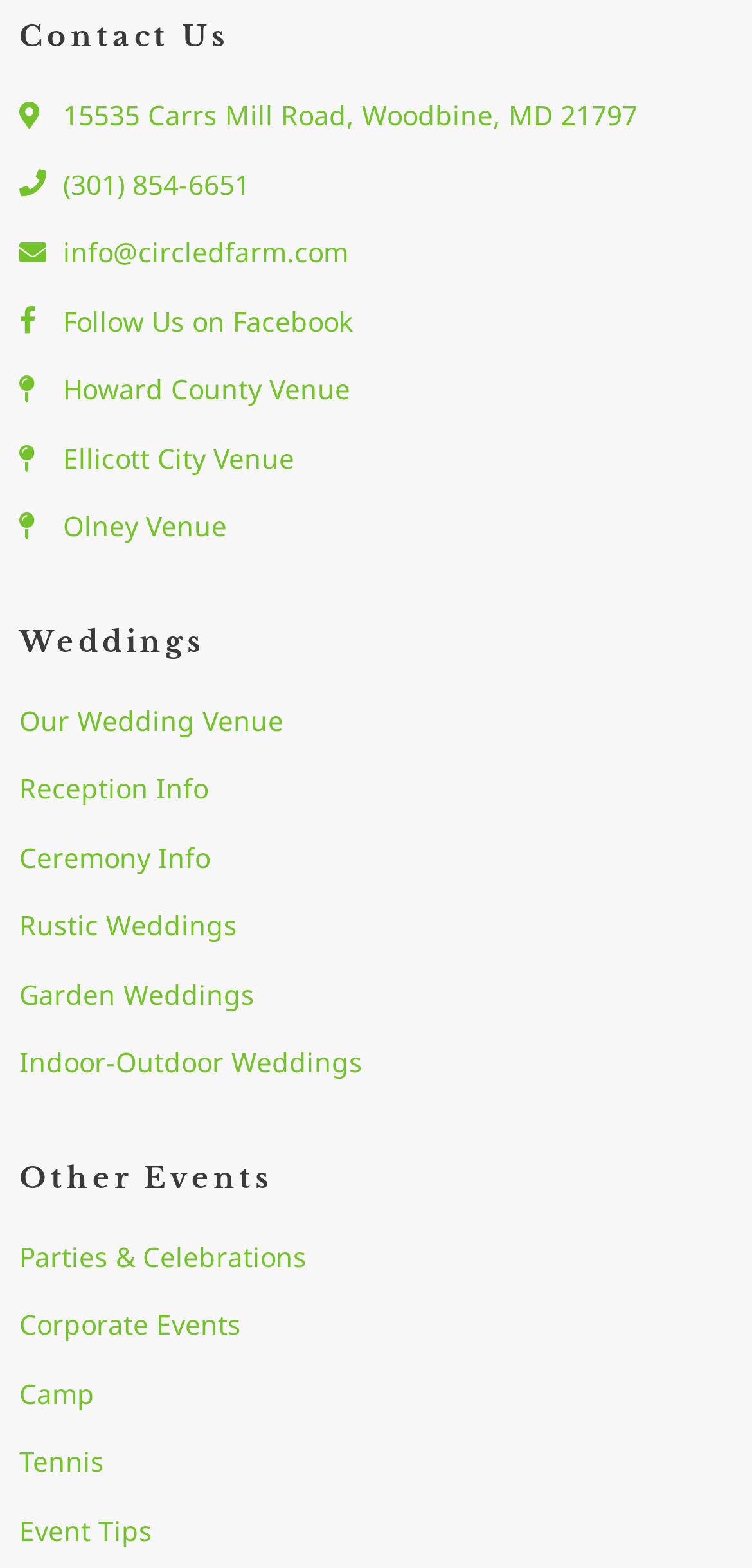Find the bounding box coordinates for the area you need to click to carry out the instruction: "Follow on Facebook". The coordinates should be four float numbers between 0 and 1, indicated as [left, top, right, bottom].

[0.026, 0.189, 0.974, 0.22]